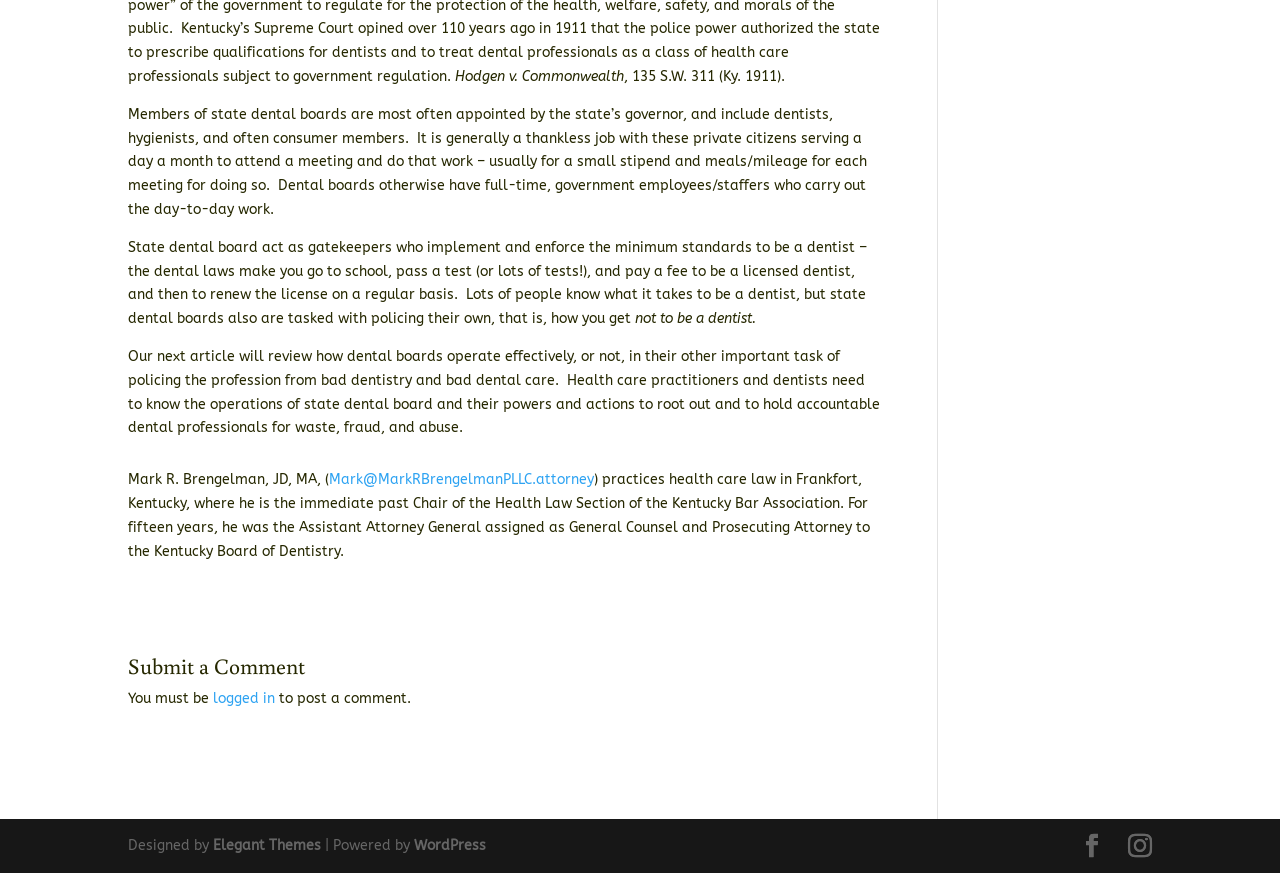Identify and provide the bounding box coordinates of the UI element described: "WordPress". The coordinates should be formatted as [left, top, right, bottom], with each number being a float between 0 and 1.

[0.323, 0.959, 0.38, 0.978]